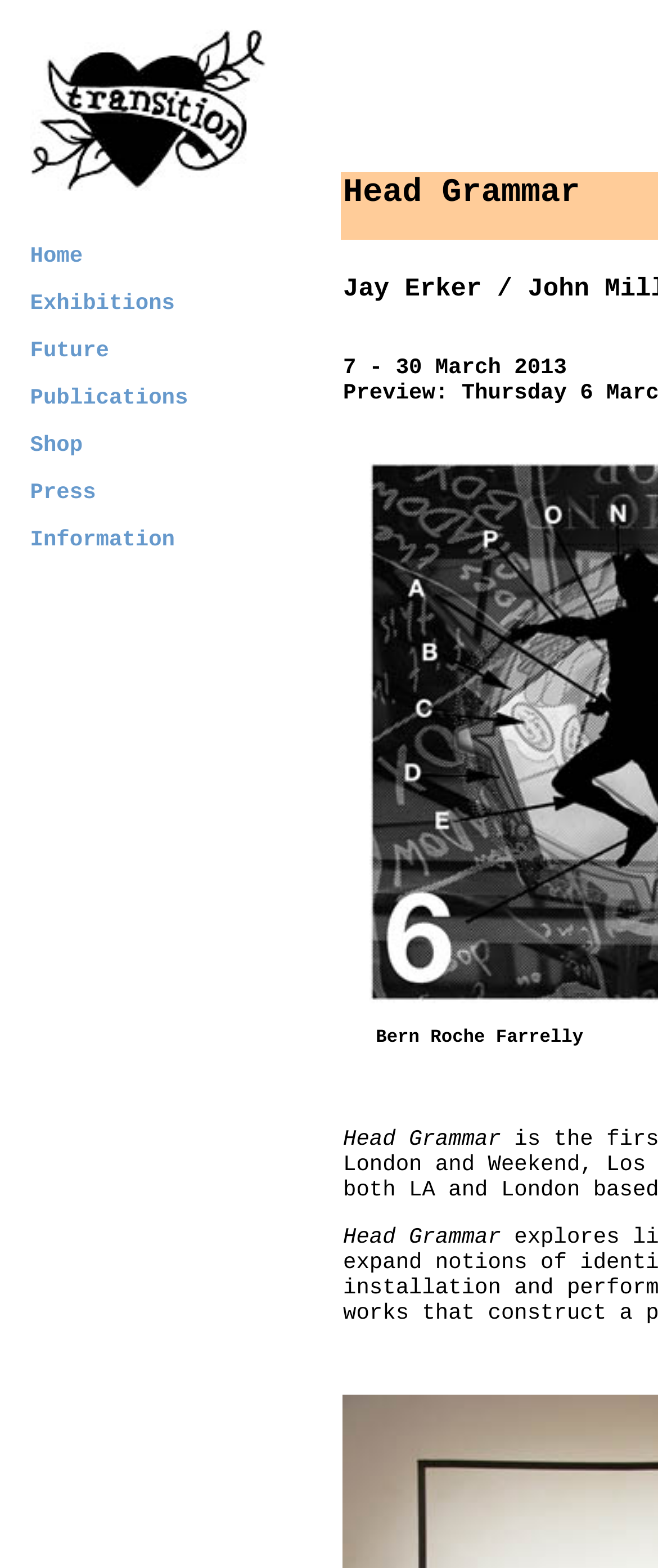Could you provide the bounding box coordinates for the portion of the screen to click to complete this instruction: "Click the Exhibitions link"?

[0.046, 0.185, 0.306, 0.201]